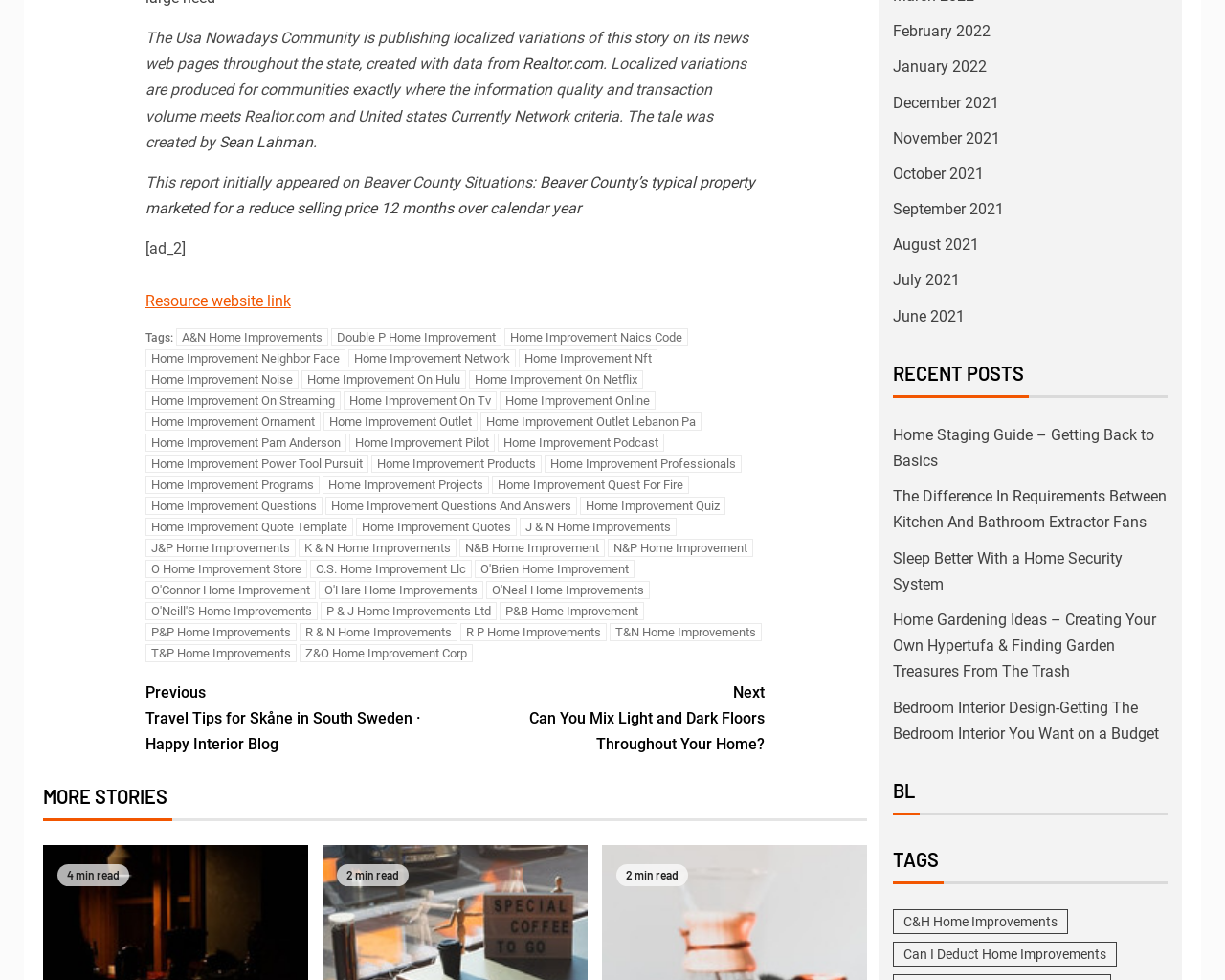Bounding box coordinates must be specified in the format (top-left x, top-left y, bottom-right x, bottom-right y). All values should be floating point numbers between 0 and 1. What are the bounding box coordinates of the UI element described as: R & N Home Improvements

[0.244, 0.636, 0.373, 0.654]